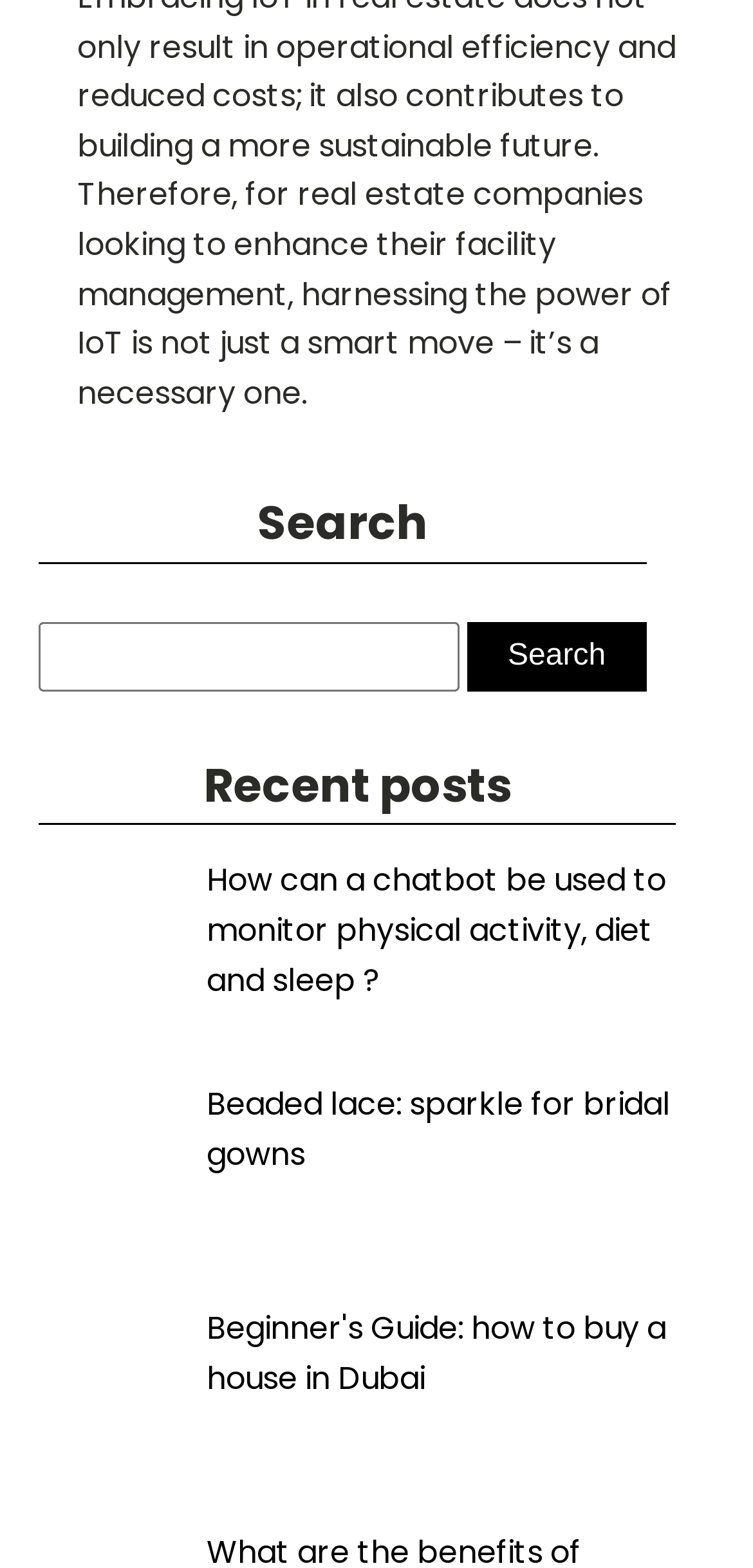How many links are listed under 'Recent posts'?
Refer to the image and answer the question using a single word or phrase.

3